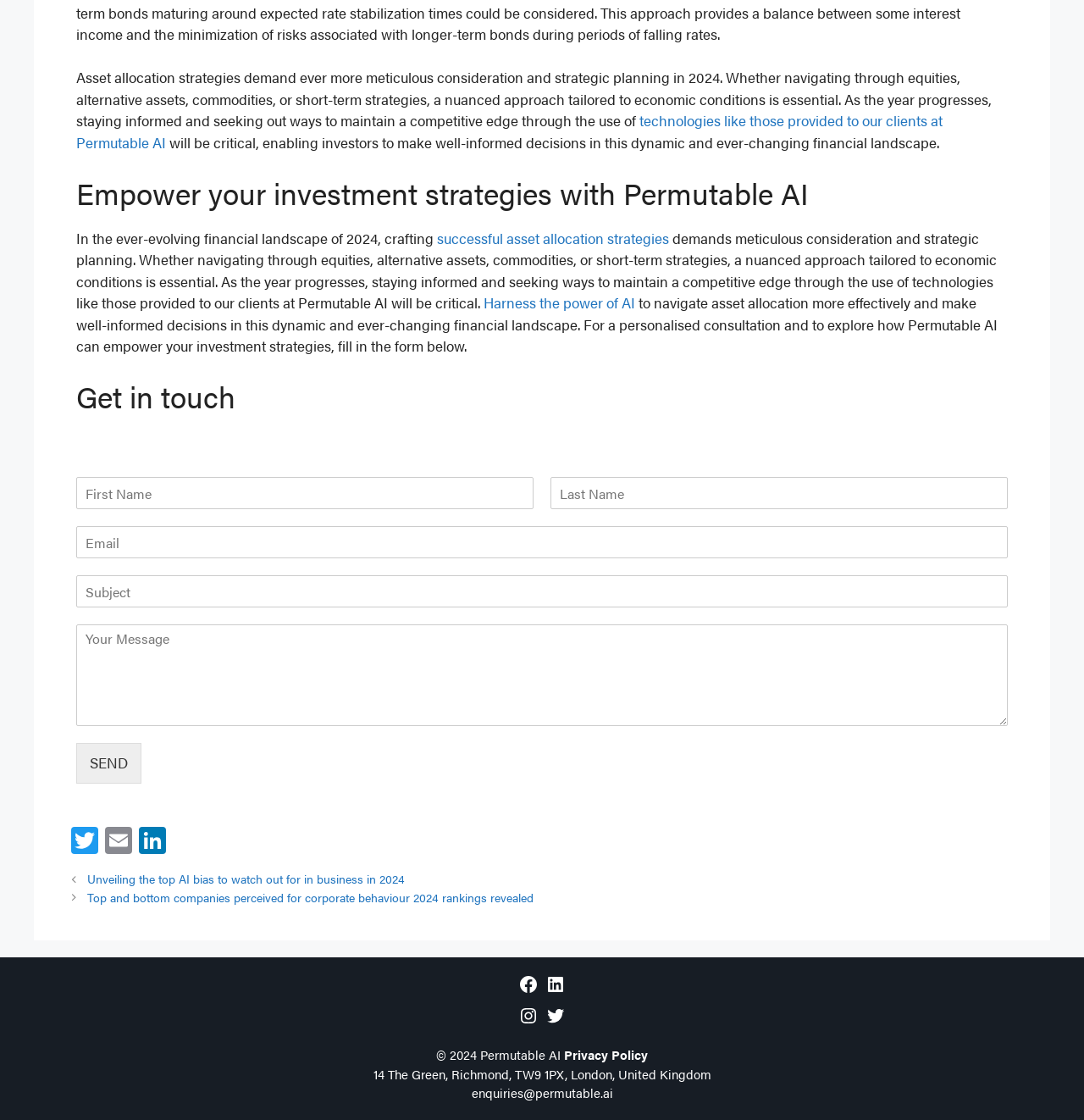What is the company name mentioned on this webpage?
From the image, provide a succinct answer in one word or a short phrase.

Permutable AI